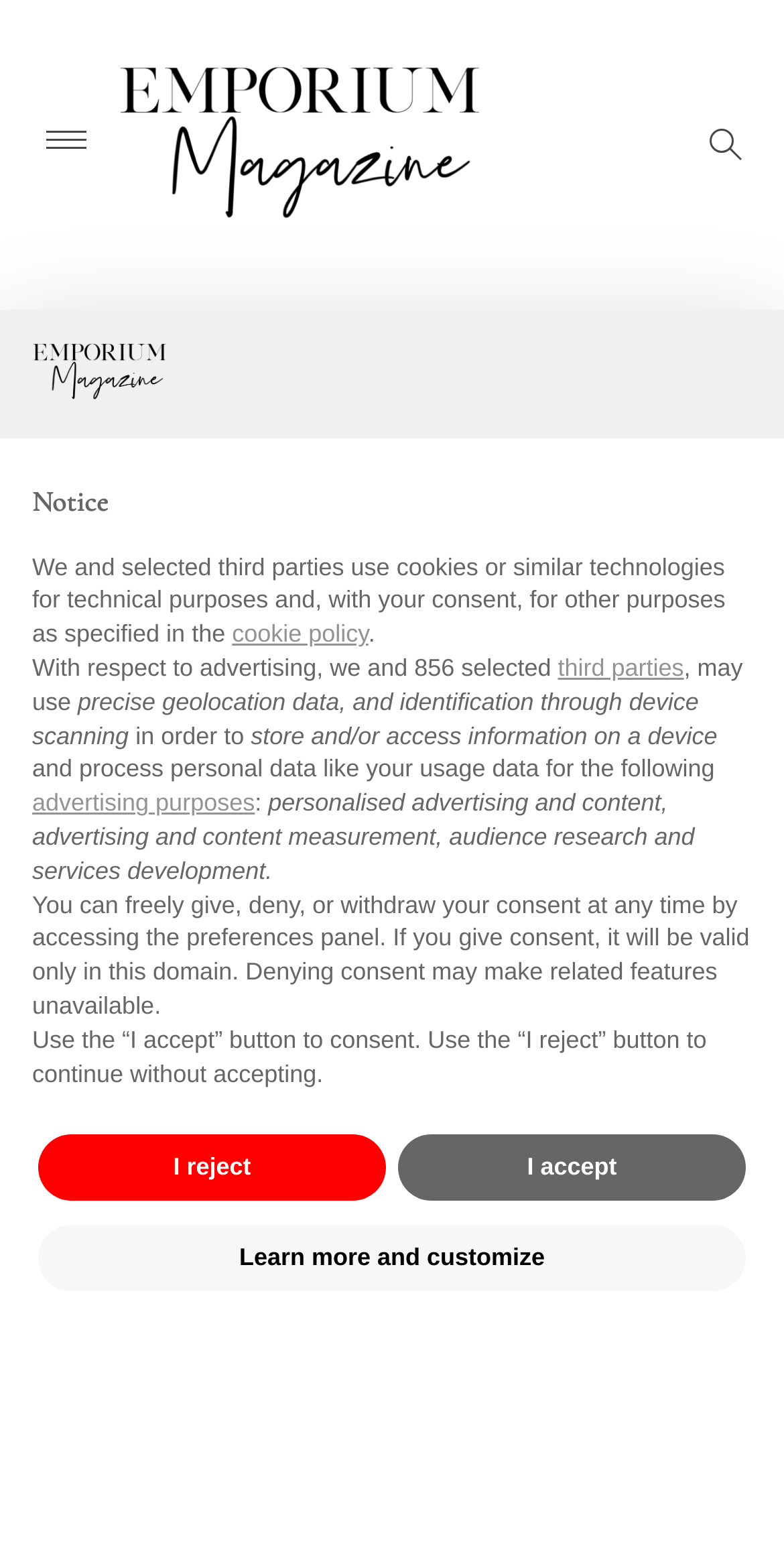From the screenshot, find the bounding box of the UI element matching this description: "Learn more and customize". Supply the bounding box coordinates in the form [left, top, right, bottom], each a float between 0 and 1.

[0.049, 0.788, 0.951, 0.831]